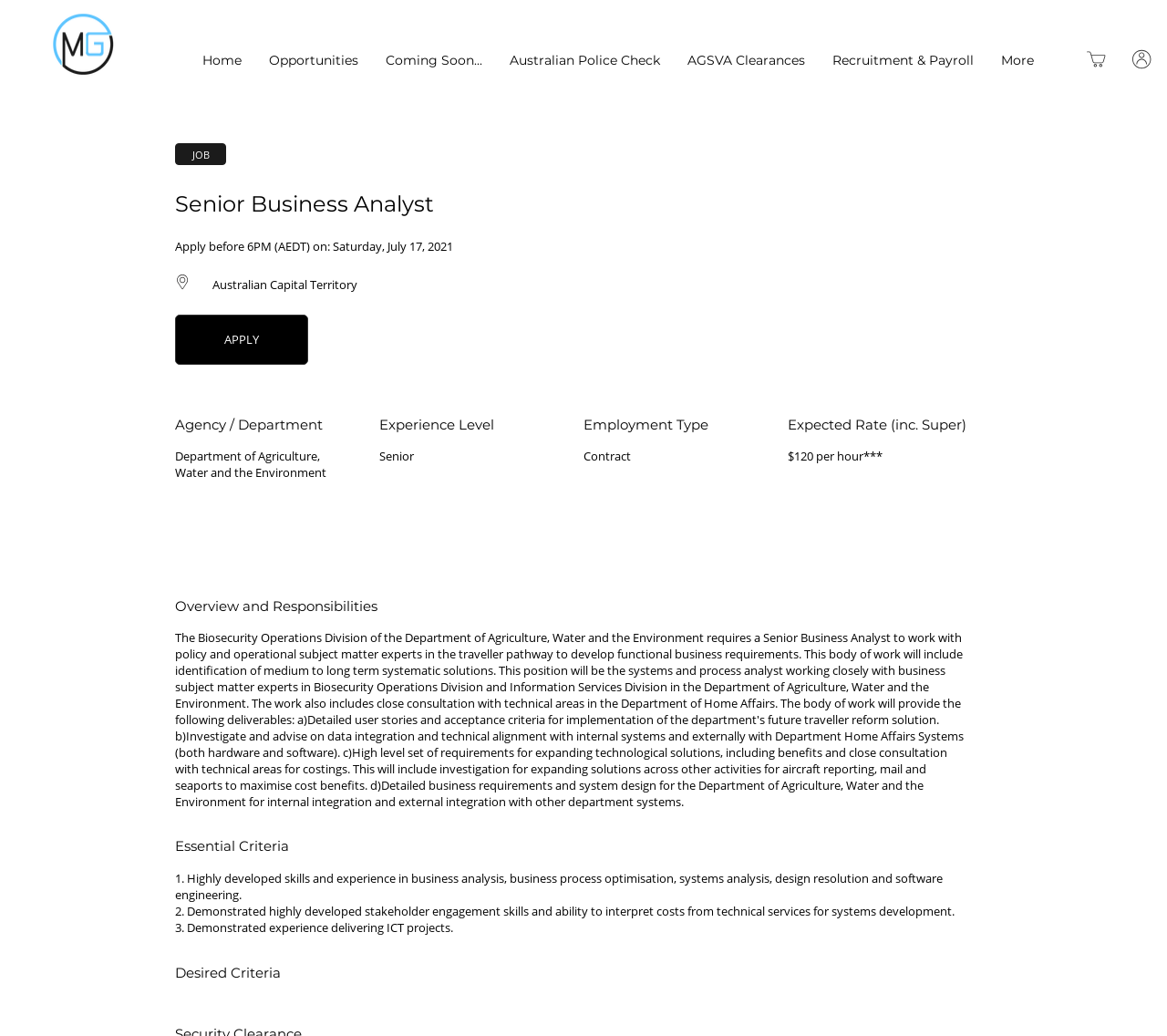What is the application deadline for the job?
Give a one-word or short phrase answer based on the image.

Saturday, July 17, 2021